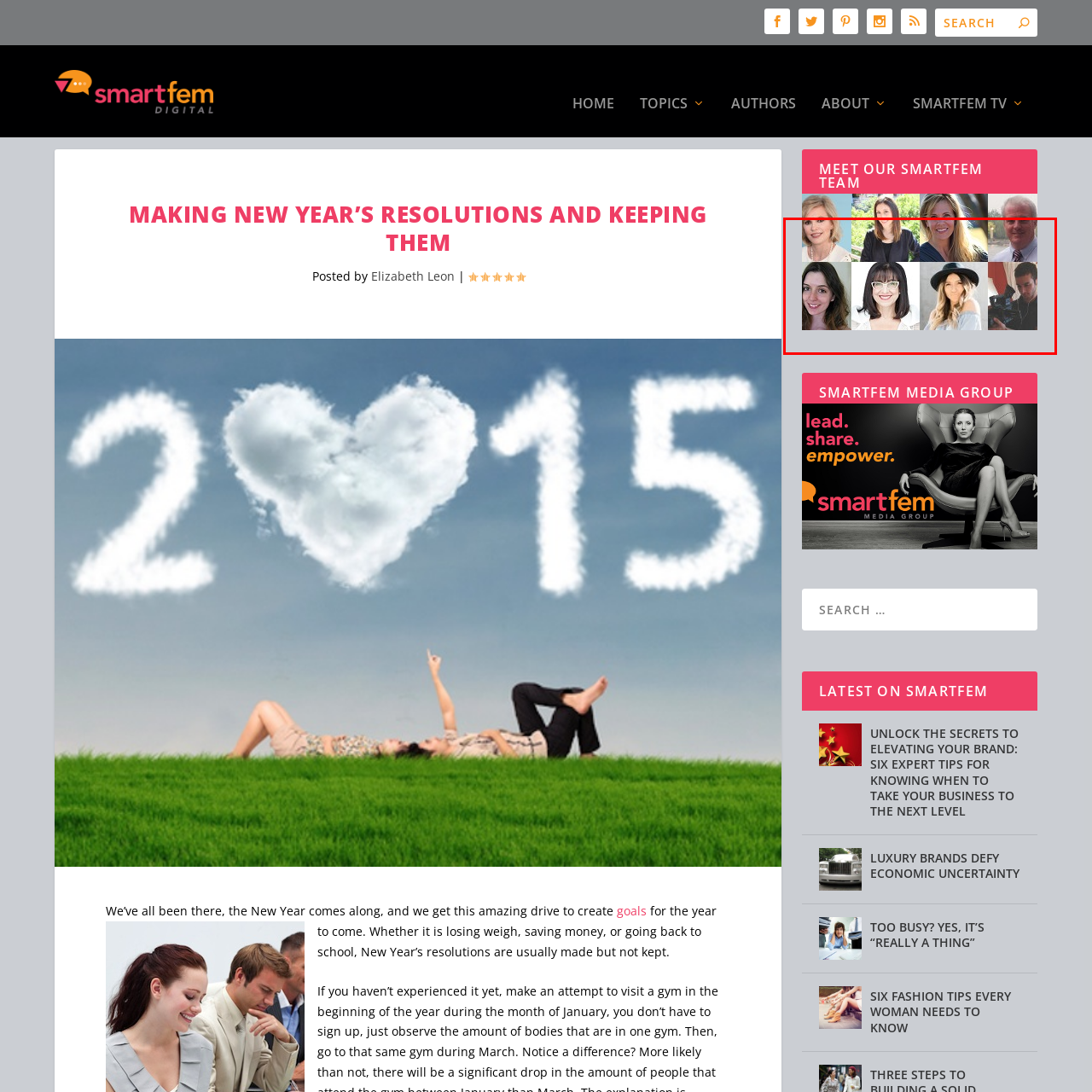What is the title of the section associated with the image?
Please focus on the image surrounded by the red bounding box and provide a one-word or phrase answer based on the image.

Meet the SmartFem Team